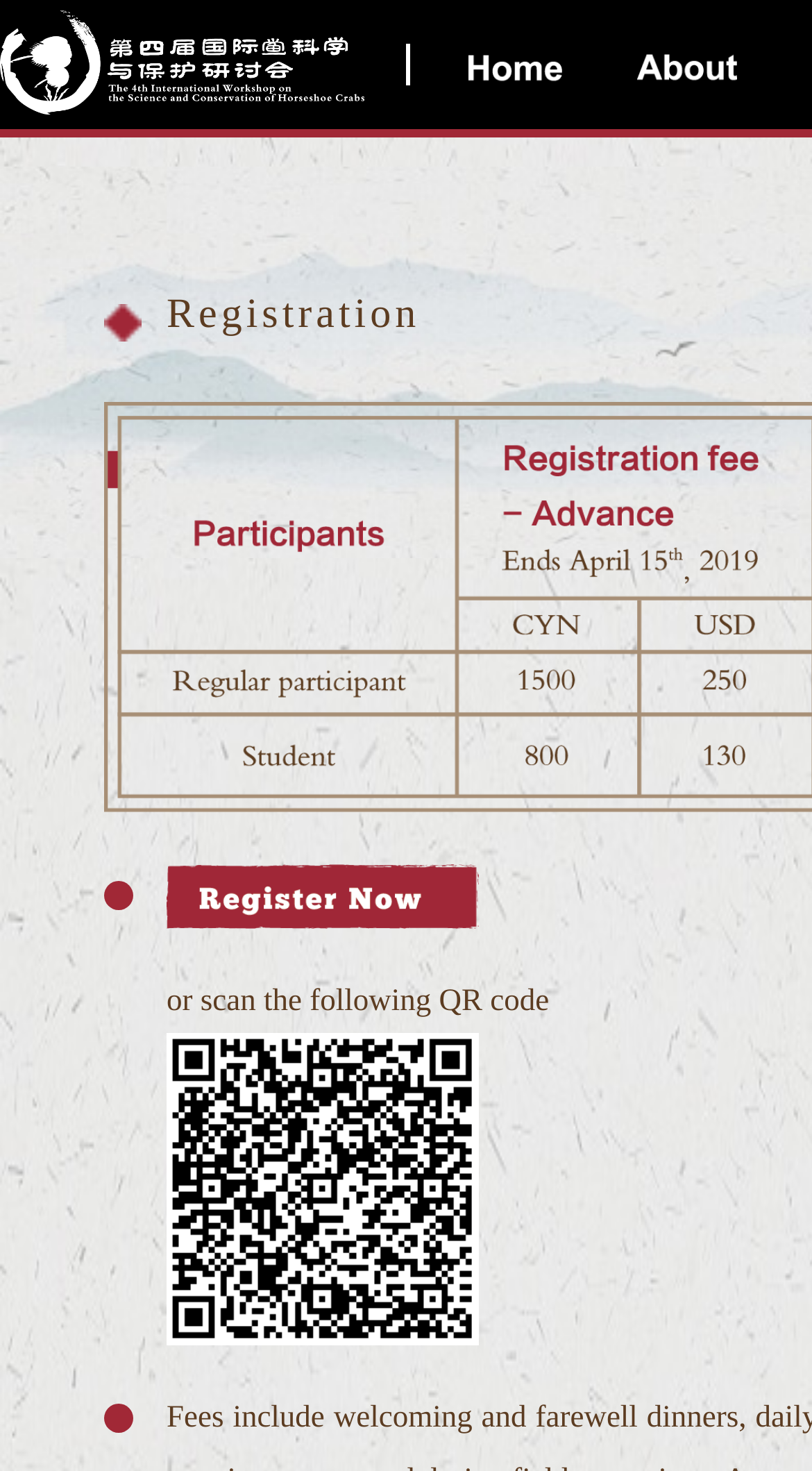Answer in one word or a short phrase: 
What is the position of the 'Registration' text?

Middle left